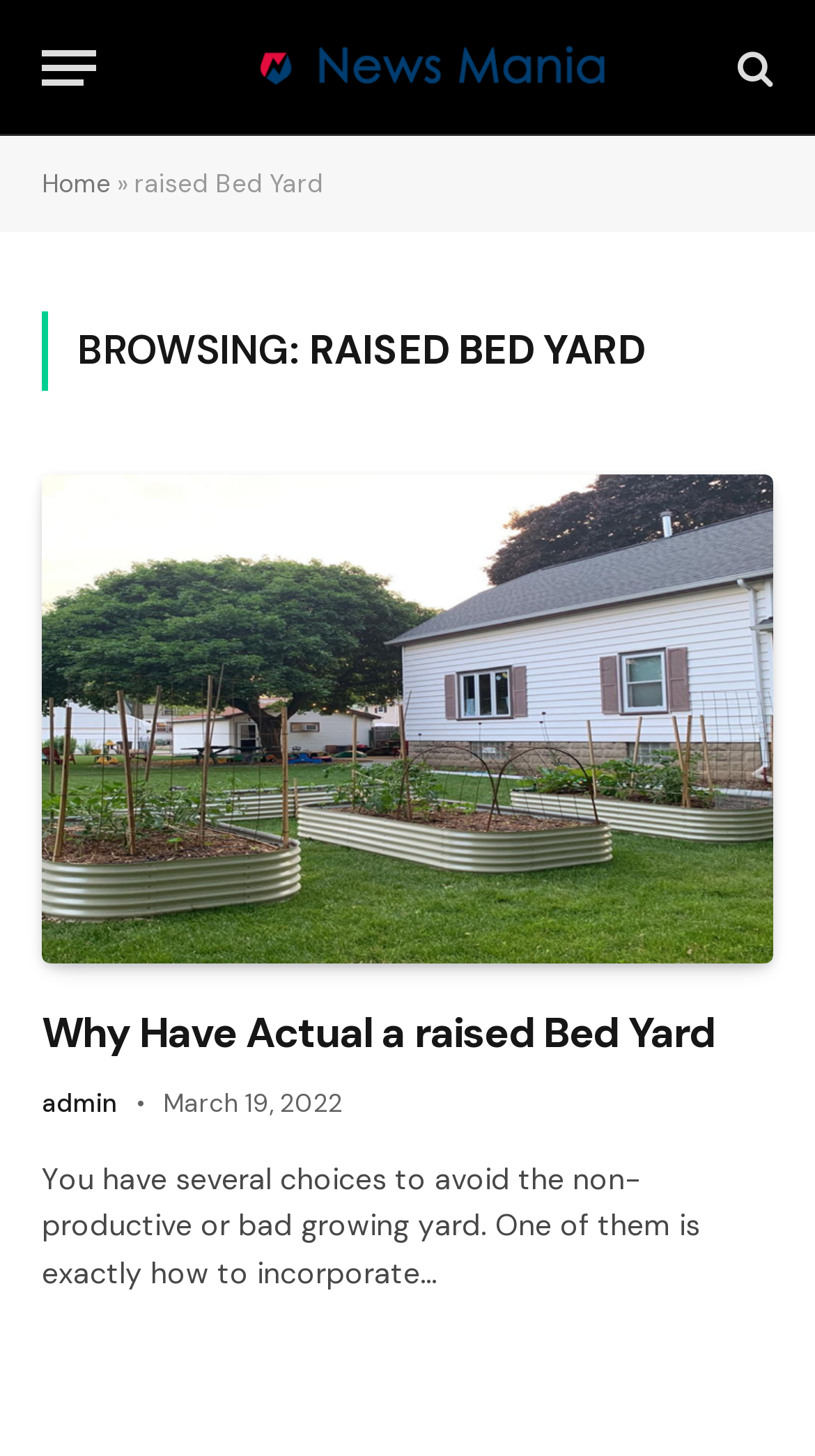Generate a thorough caption detailing the webpage content.

The webpage is about "Raised Bed Yard Archives" on a news website called "News Mania". At the top left corner, there is a "Menu" button. Next to it, there is a link to the "News Mania" homepage, accompanied by an image with the same name. On the top right corner, there is a search icon represented by a magnifying glass symbol.

Below the top section, there is a navigation bar with a "Home" link, followed by a "»" symbol, and then a "raised Bed Yard" text. Underneath the navigation bar, there is a heading that reads "BROWSING: RAISED BED YARD".

The main content of the webpage is an article section that takes up most of the page. The article section has a link to an article titled "Why Have Actual a raised Bed Yard", accompanied by an image with the same title. Below the article title, there is a heading with the same title, followed by another link to the same article. Further down, there is a link to an "admin" page, a timestamp showing "March 19, 2022", and a brief summary of the article, which discusses ways to avoid non-productive or bad growing yards, including incorporating raised beds.